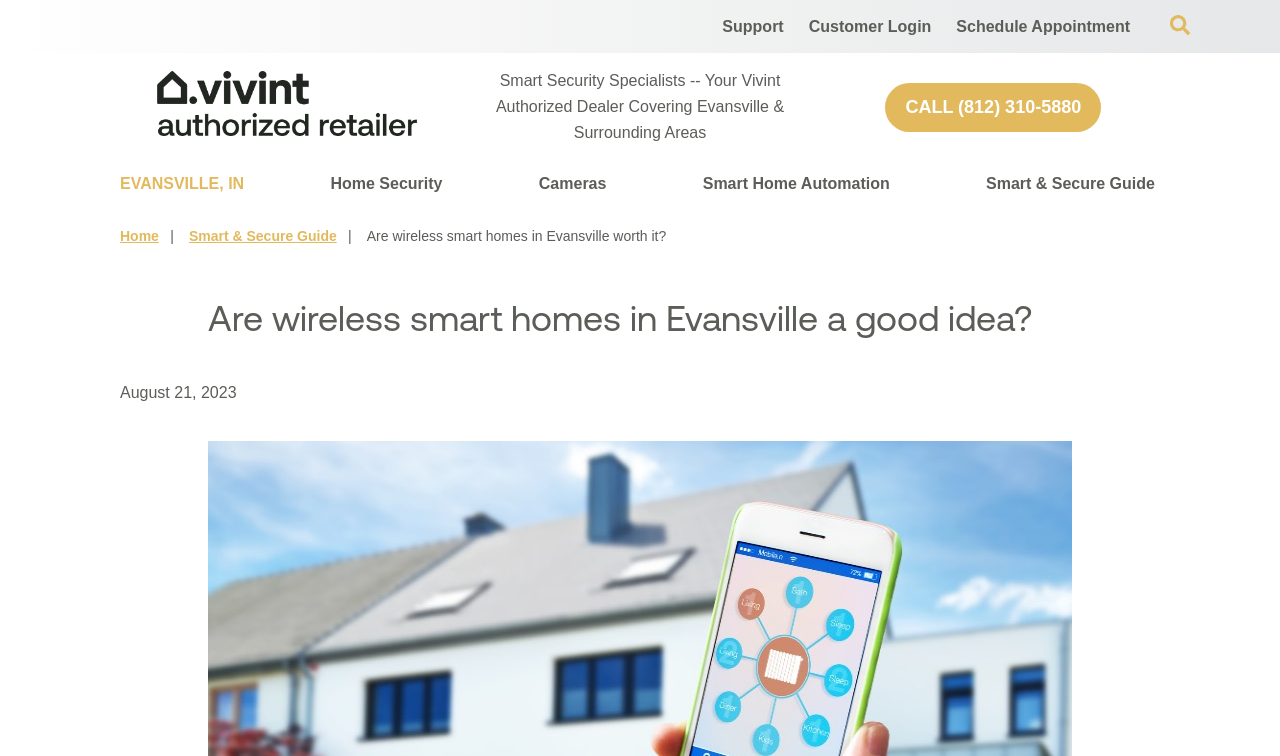Select the bounding box coordinates of the element I need to click to carry out the following instruction: "Open Search".

[0.914, 0.02, 0.93, 0.046]